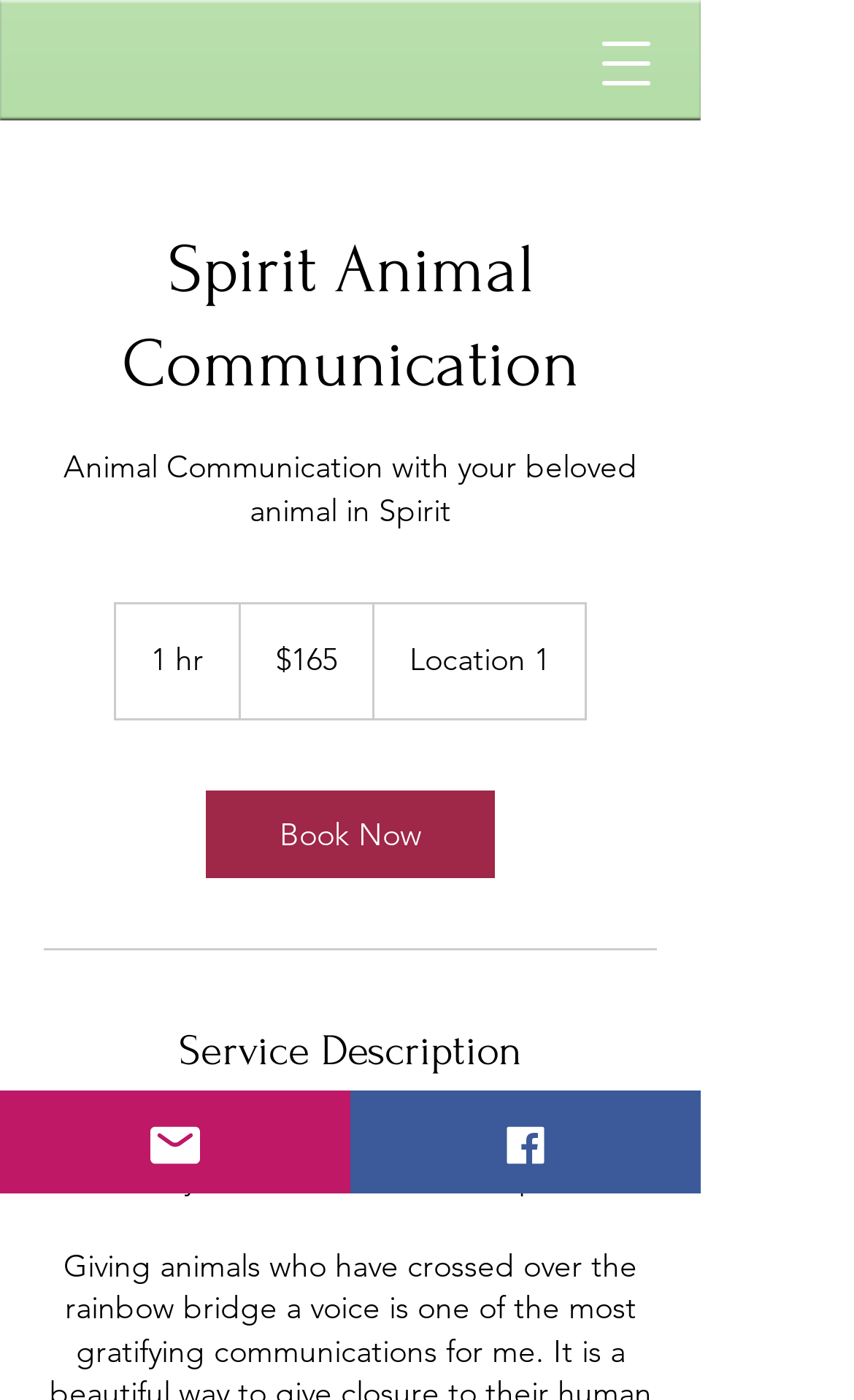Craft a detailed narrative of the webpage's structure and content.

This webpage is about Spirit Animal Communication, specifically a service offered by Carolin K. At the top, there is a navigation menu button on the right side, which when opened, displays the title "Spirit Animal Communication" and a brief description "Animal Communication with your beloved animal in Spirit". Below this, there is a section with details about the service, including a duration of 1 hour, a price of 165 New Zealand dollars, and a location labeled as "Location 1". A "Book Now" link is also present in this section.

Further down, there is a horizontal separator, followed by a heading "Service Description". At the bottom of the page, there are three links: "Email" on the left, "Facebook" on the right, and two small images, one next to the "Email" link and the other next to the "Facebook" link.